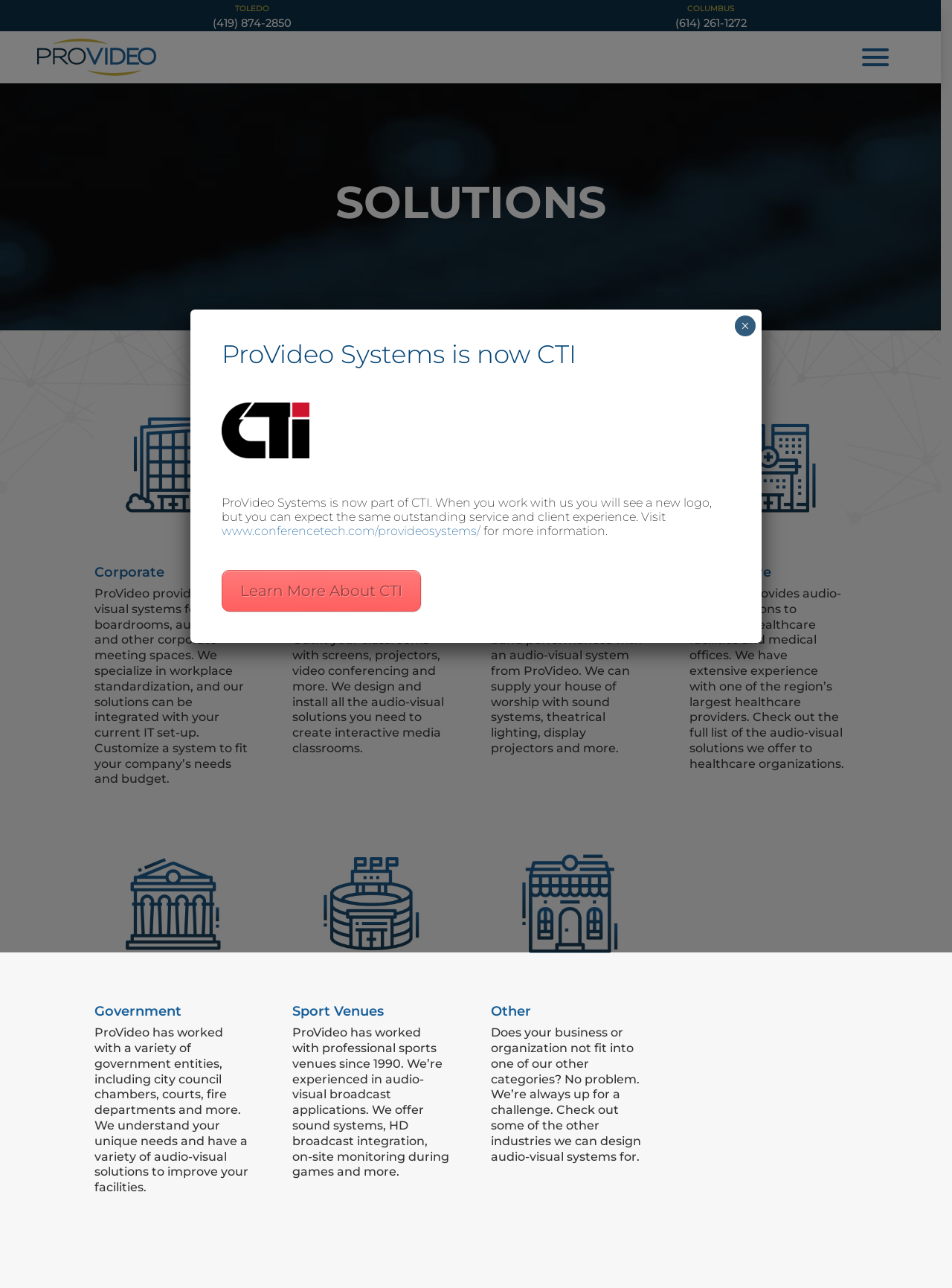Can you find the bounding box coordinates of the area I should click to execute the following instruction: "Learn more about CTI"?

[0.233, 0.442, 0.442, 0.475]